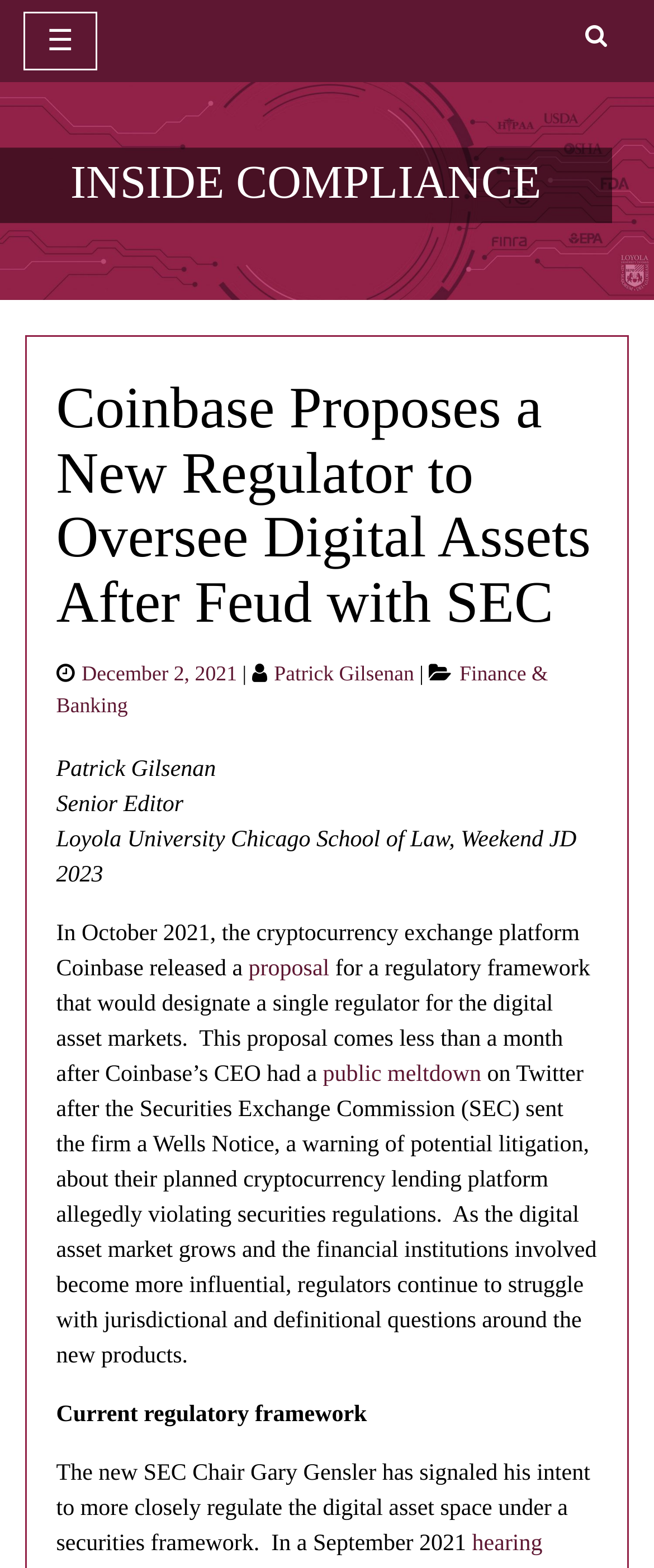Determine the bounding box coordinates for the clickable element required to fulfill the instruction: "read hearing". Provide the coordinates as four float numbers between 0 and 1, i.e., [left, top, right, bottom].

[0.722, 0.976, 0.83, 0.992]